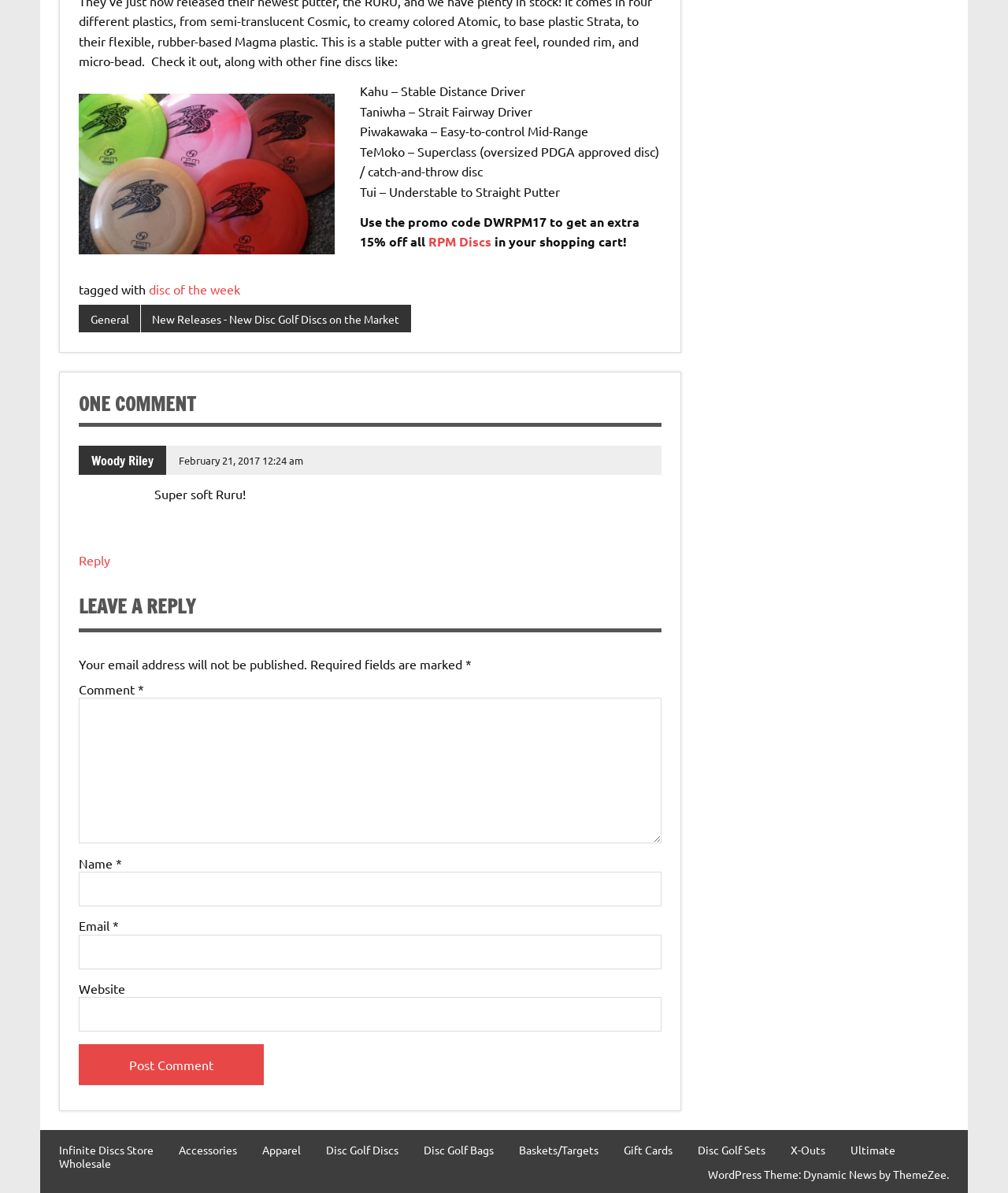Please give a short response to the question using one word or a phrase:
What is the name of the person who left a comment?

Woody Riley